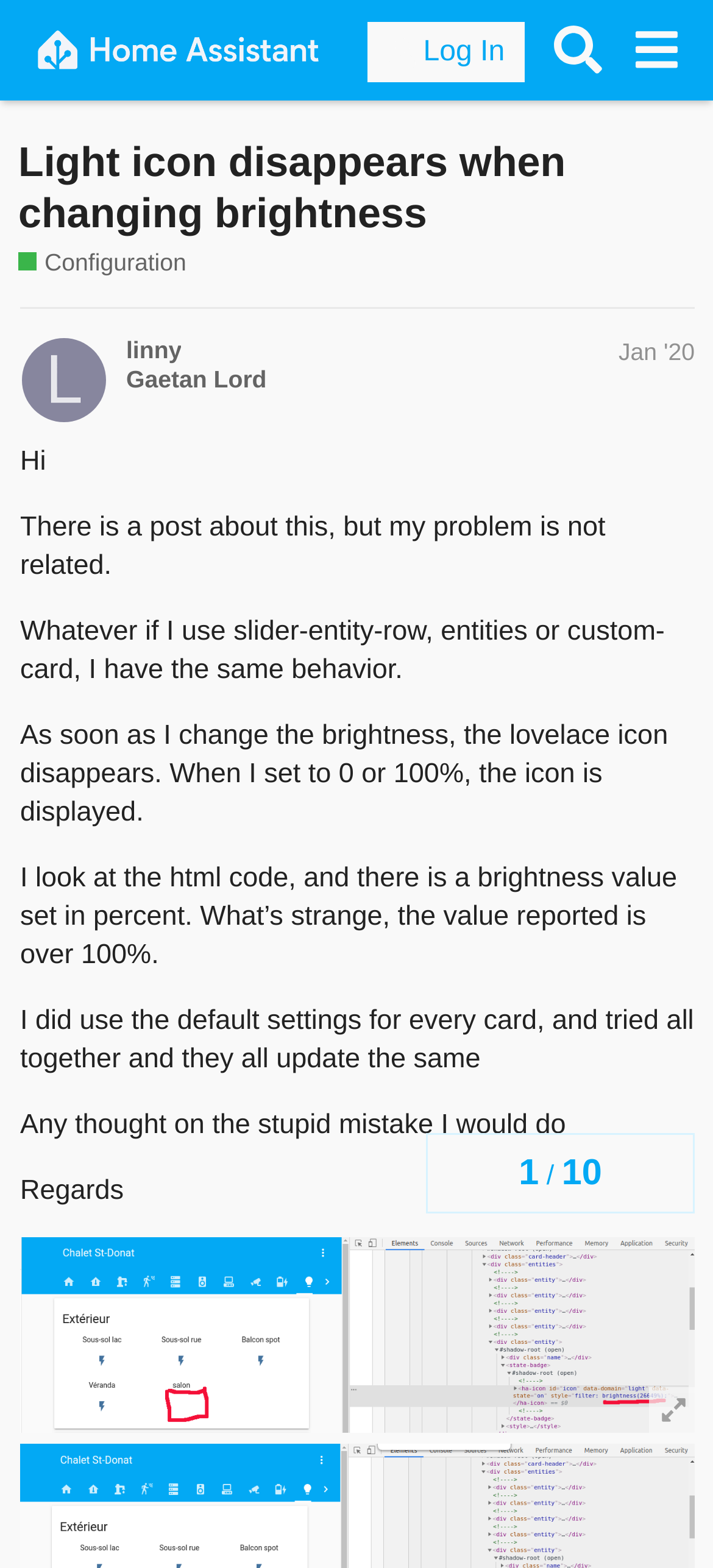Look at the image and write a detailed answer to the question: 
What is attached to the user's post?

The user has attached a screenshot to their post, which is likely a visual representation of the issue they are facing. The screenshot is labeled as 'Screenshot_2020-01-27_13-36-15'.